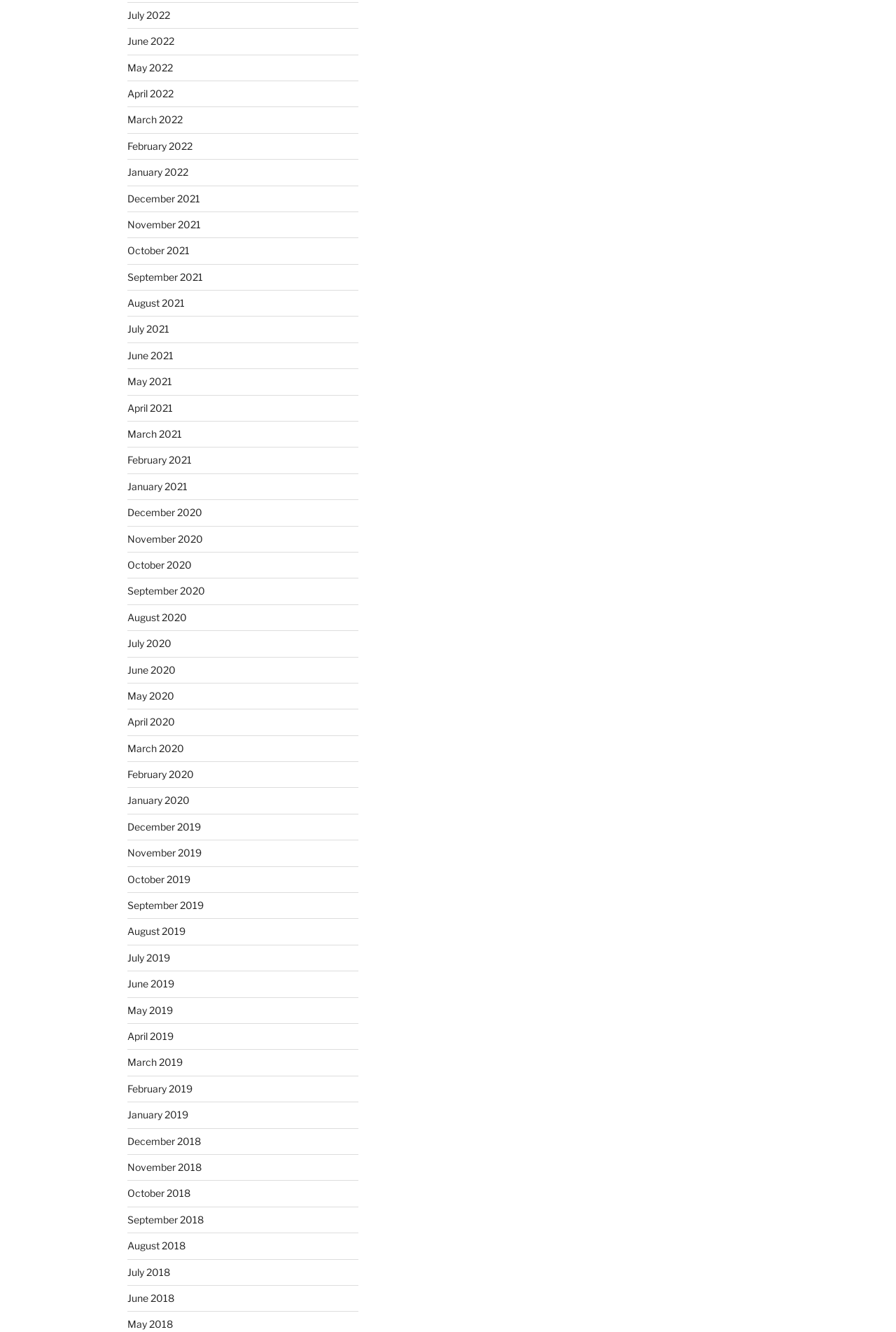Locate the UI element described by November 2020 and provide its bounding box coordinates. Use the format (top-left x, top-left y, bottom-right x, bottom-right y) with all values as floating point numbers between 0 and 1.

[0.142, 0.4, 0.227, 0.409]